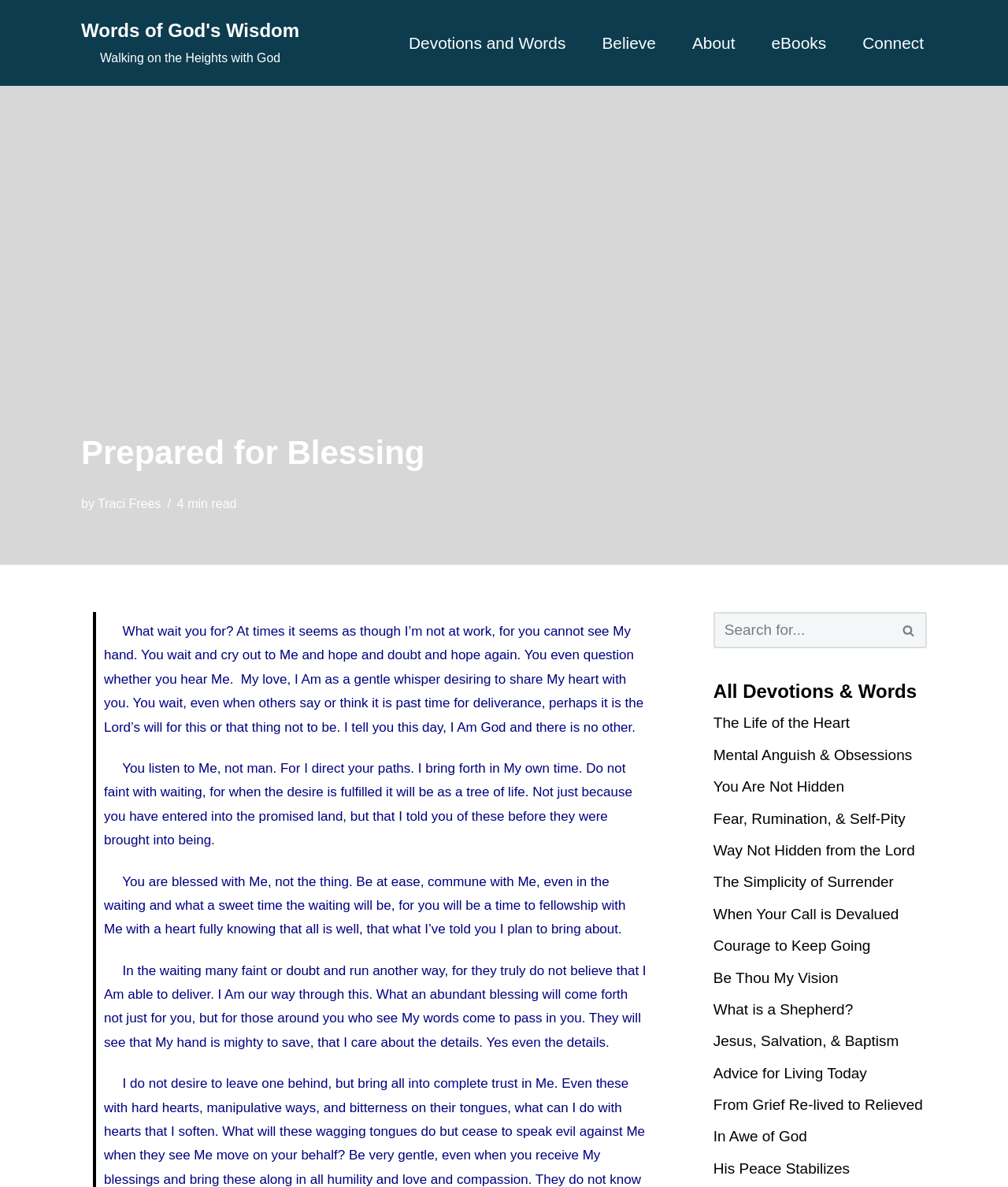Based on the visual content of the image, answer the question thoroughly: How many links are in the primary menu?

I counted the number of links within the 'Primary Menu' navigation element, which are 'Devotions and Words', 'Believe', 'About', 'eBooks', and 'Connect'.